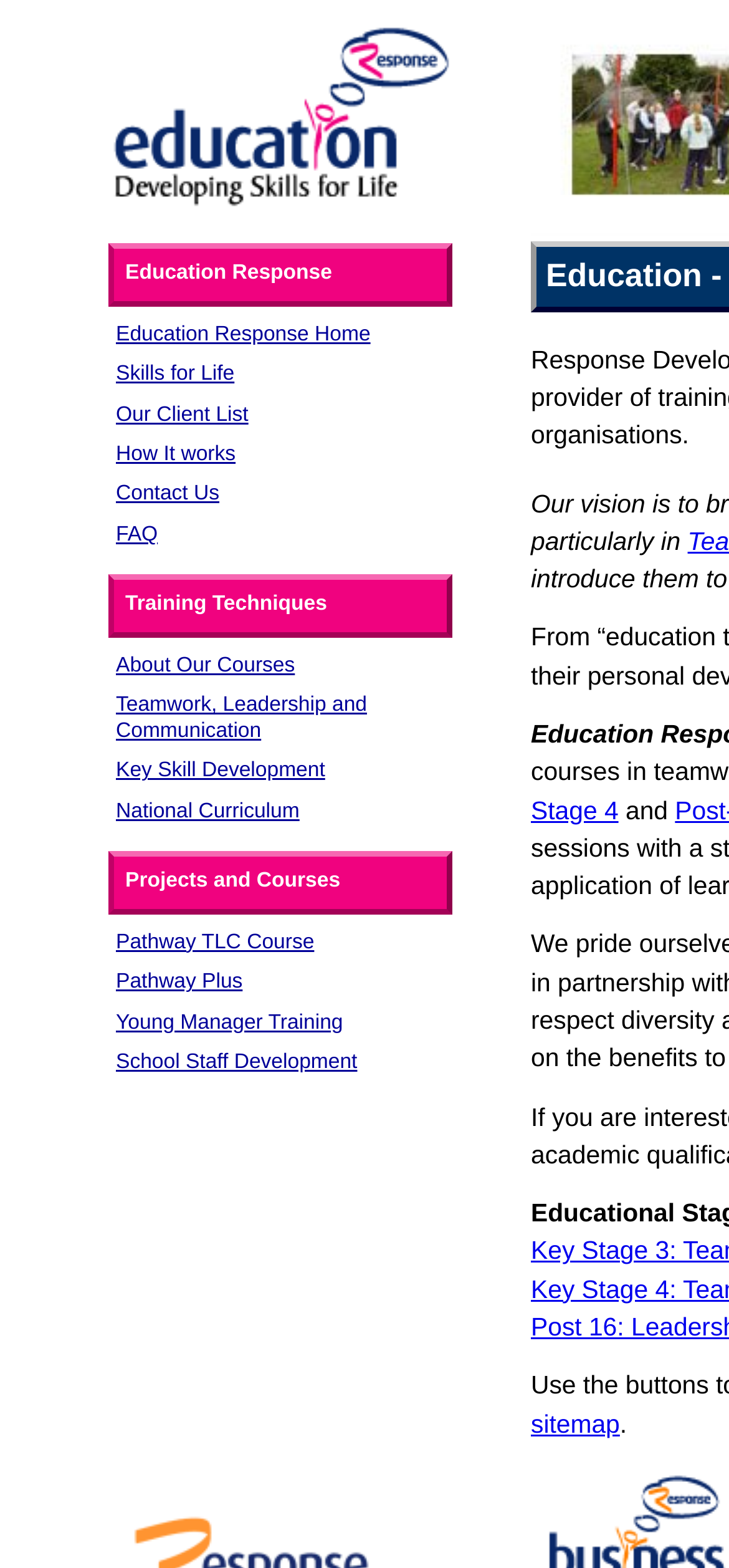Please provide a comprehensive response to the question below by analyzing the image: 
What is the purpose of the 'Pathway TLC Course'?

The purpose of the 'Pathway TLC Course' is not explicitly stated on the webpage. However, based on its location in the navigation menu, it appears to be a specific course or program offered by Education Response UK, possibly related to teamwork, leadership, and communication skills.